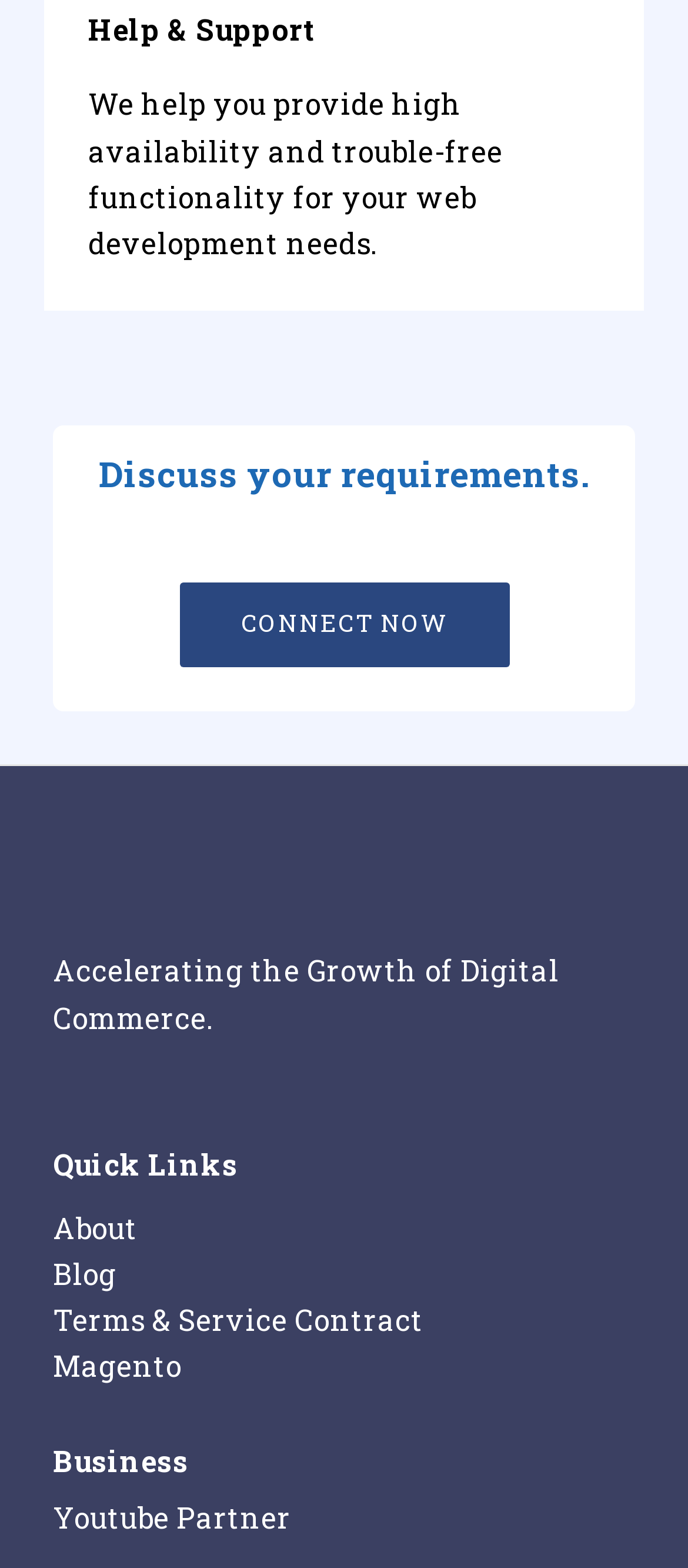How many footer widgets are there?
Look at the screenshot and respond with a single word or phrase.

3